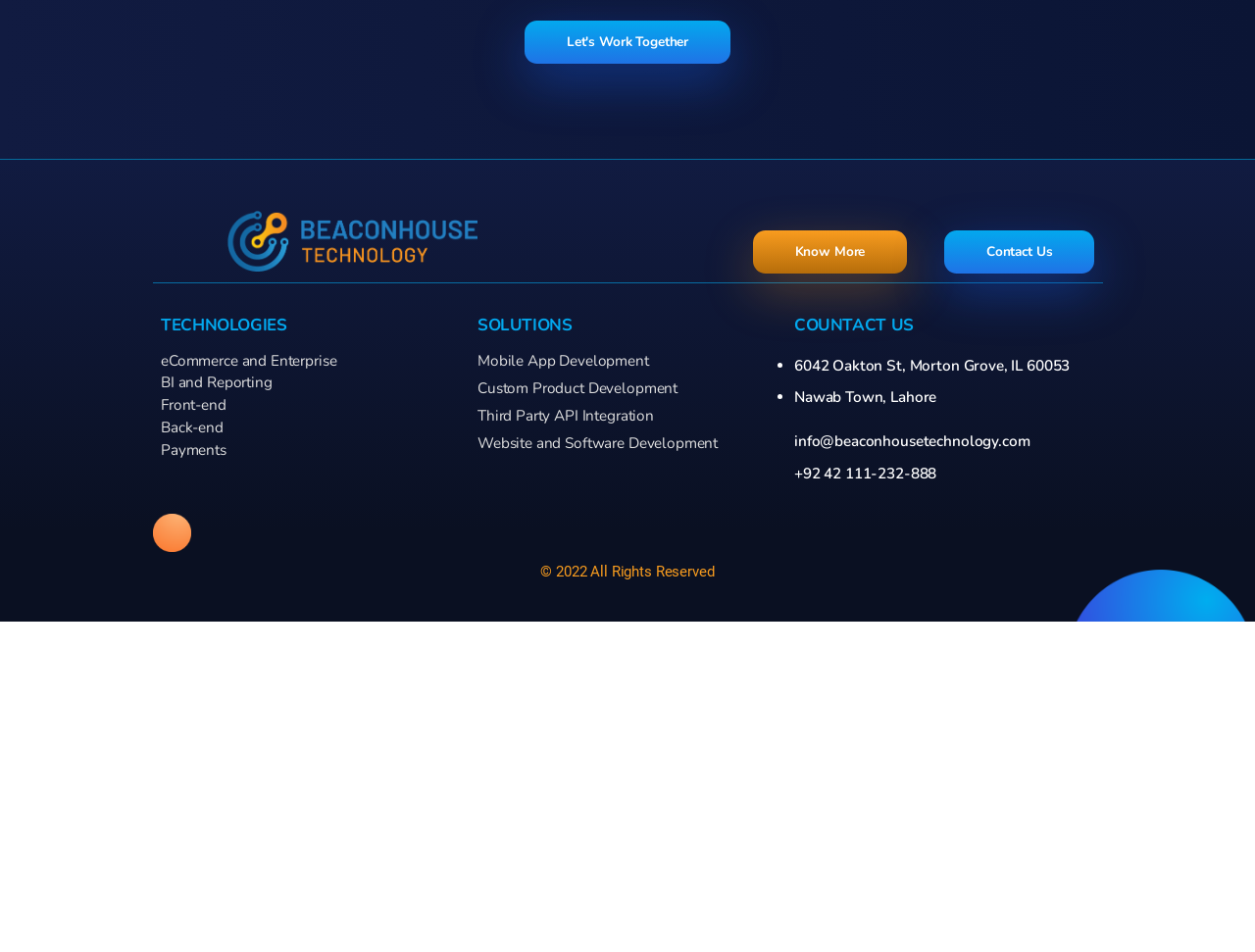Please identify the bounding box coordinates of the area I need to click to accomplish the following instruction: "Click the 'Let's Work Together' button".

[0.492, 0.258, 0.684, 0.312]